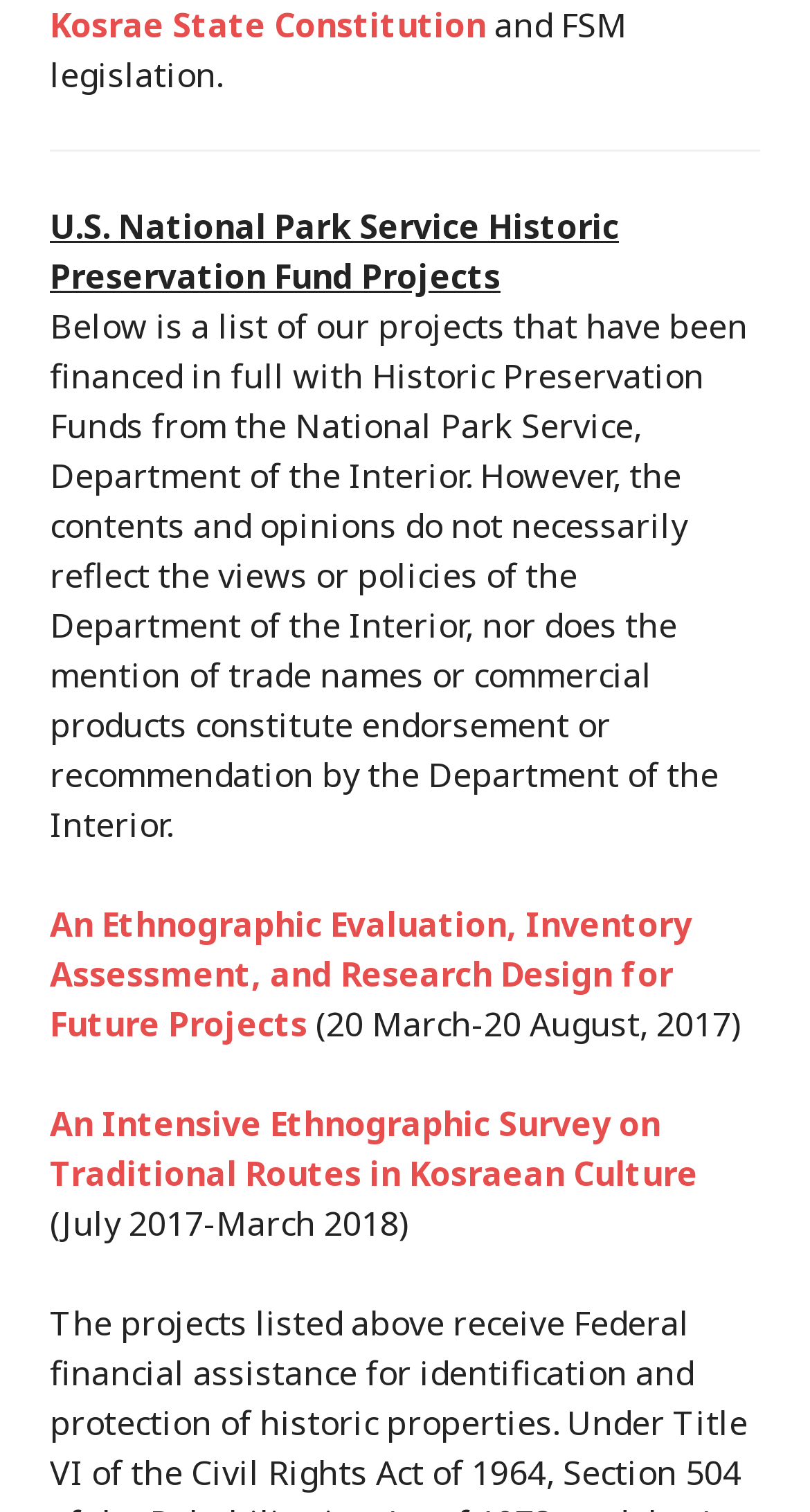What is the source of the funding for these projects?
Examine the image and provide an in-depth answer to the question.

The webpage mentions that the projects are 'financed in full with Historic Preservation Funds from the National Park Service, Department of the Interior', which suggests that the source of the funding for these projects is the National Park Service.